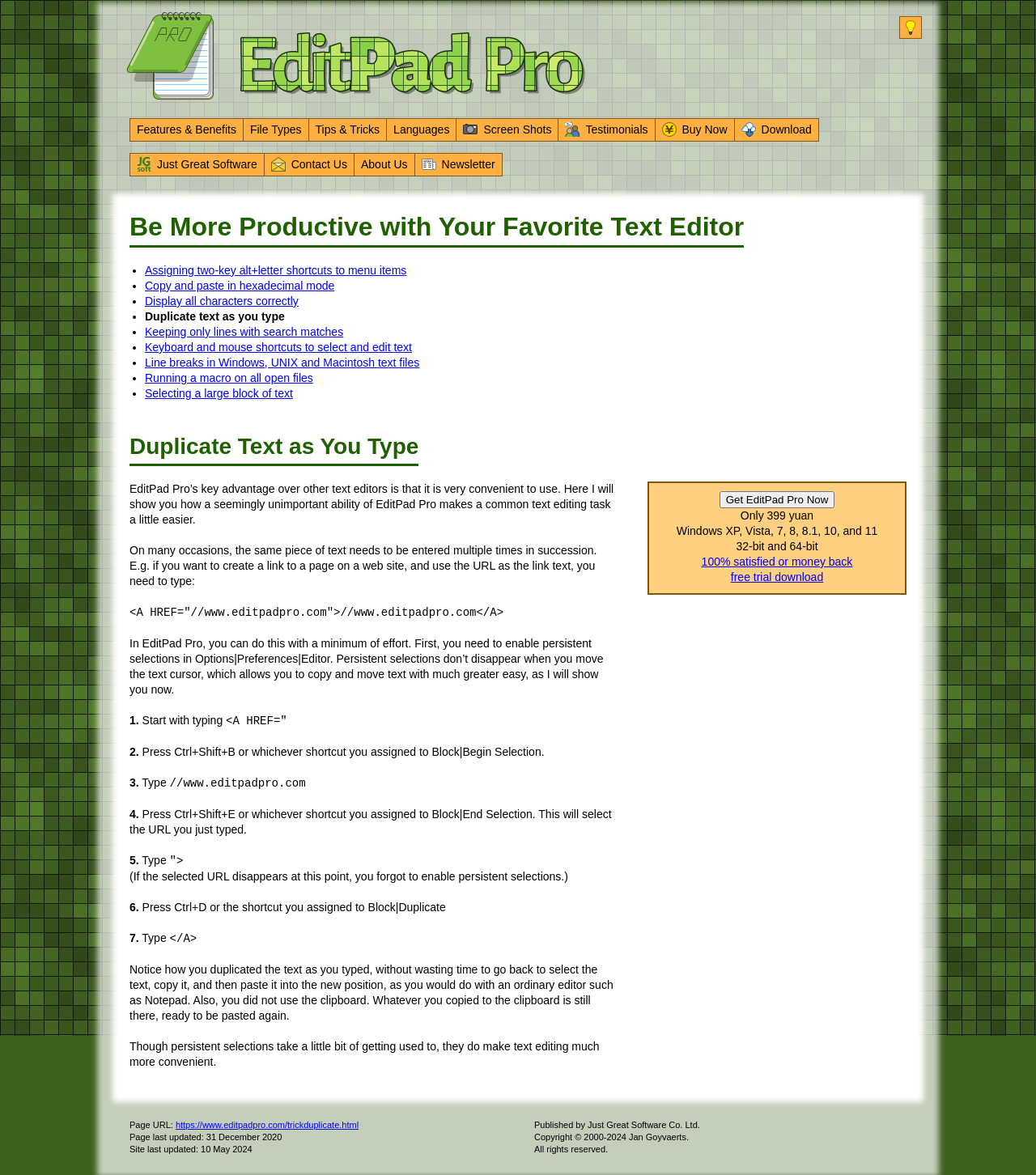Use a single word or phrase to answer the question: 
What is the price of EditPad Pro?

399 yuan